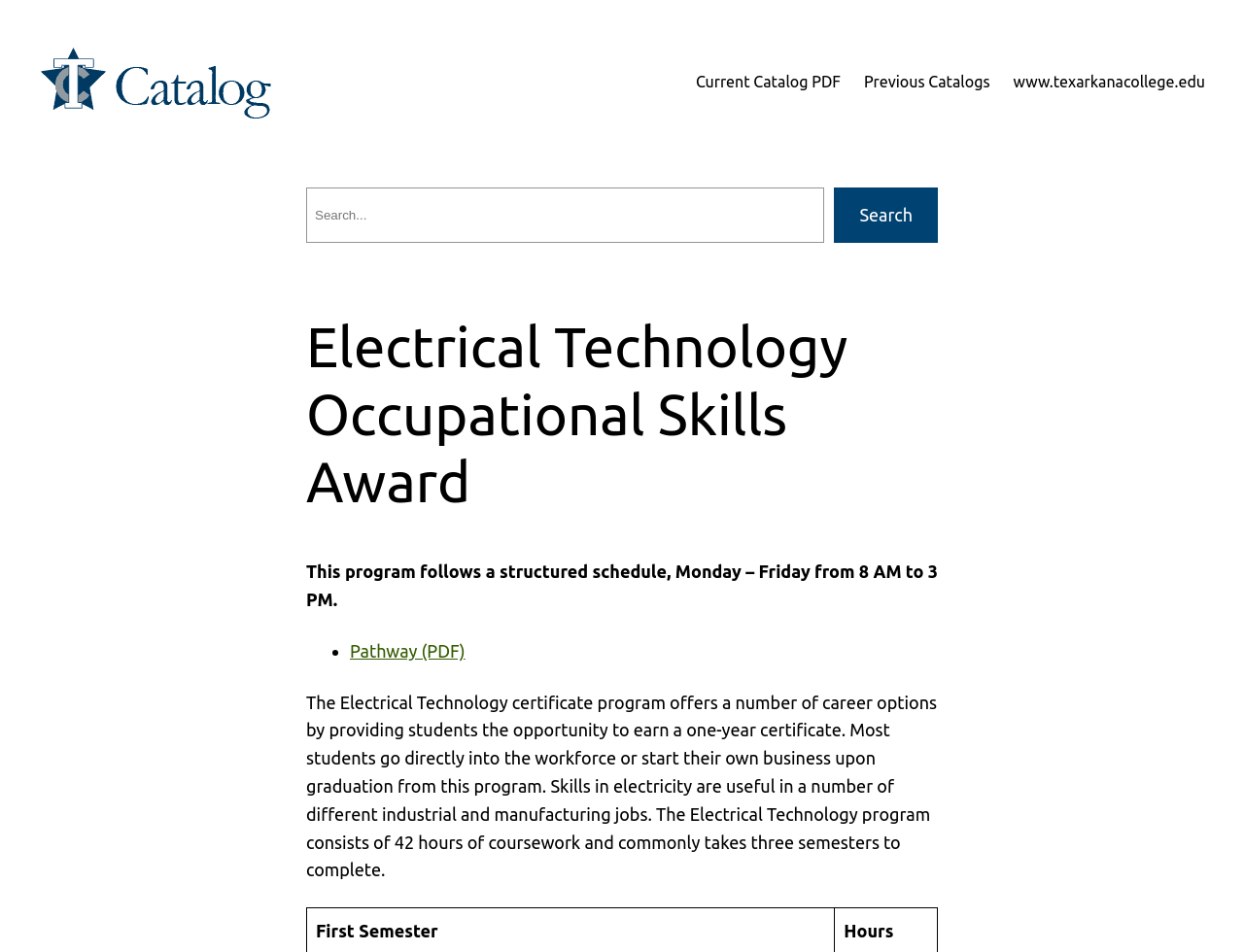Please analyze the image and give a detailed answer to the question:
What is the schedule of the Electrical Technology program?

Based on the webpage, the Electrical Technology program follows a structured schedule, which is mentioned in the text as 'This program follows a structured schedule, Monday – Friday from 8 AM to 3 PM.'